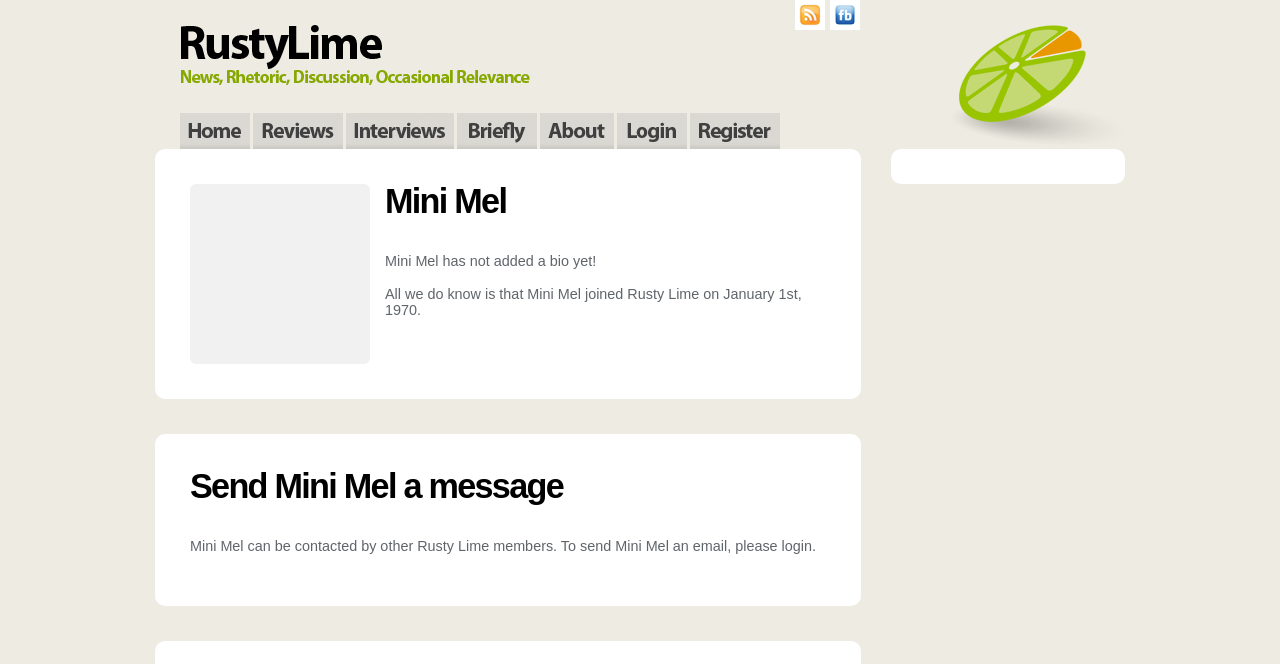Find the bounding box coordinates for the UI element whose description is: "Register". The coordinates should be four float numbers between 0 and 1, in the format [left, top, right, bottom].

[0.539, 0.17, 0.633, 0.255]